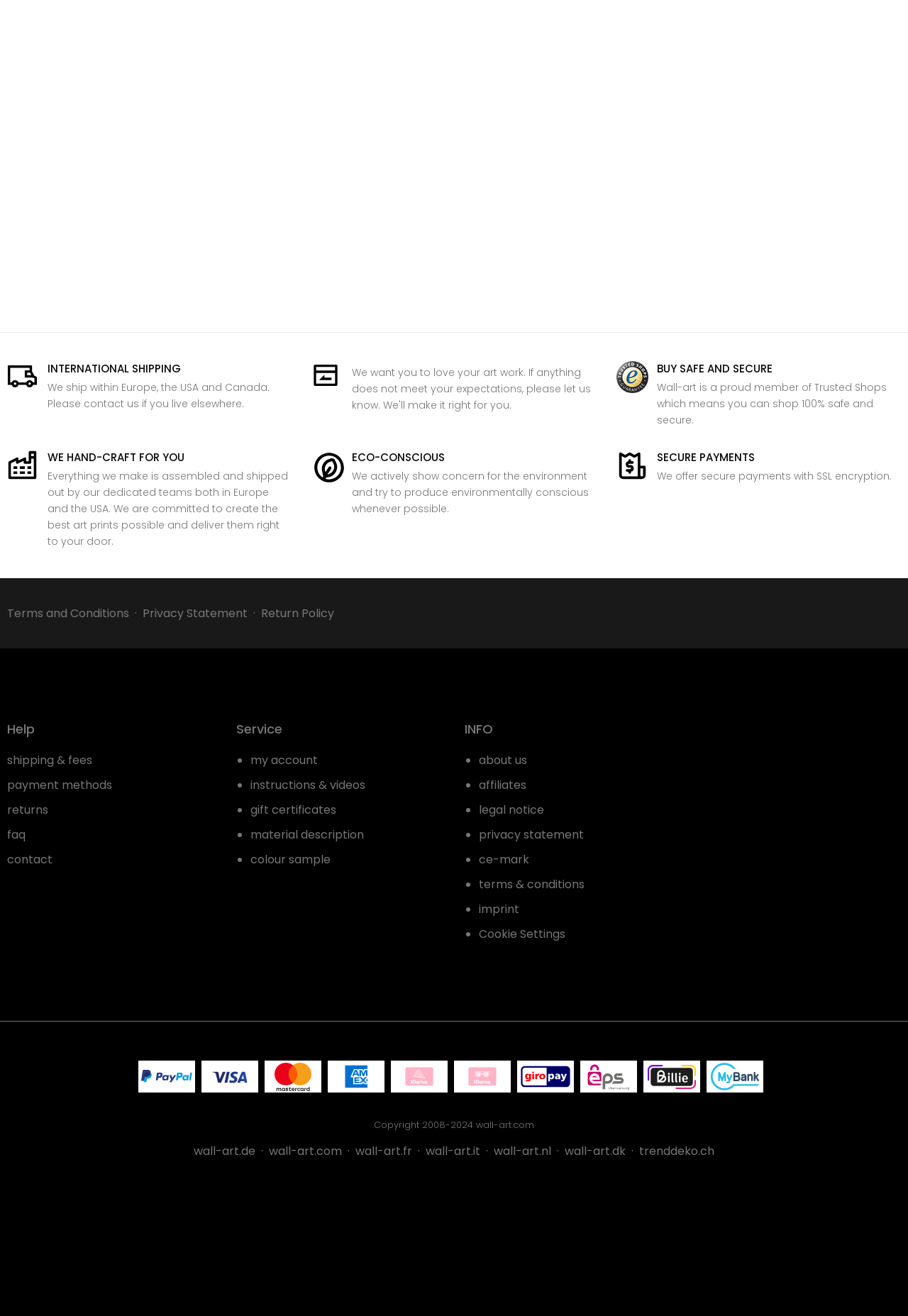Determine the bounding box coordinates for the clickable element required to fulfill the instruction: "Click on the 'Previous slide' button". Provide the coordinates as four float numbers between 0 and 1, i.e., [left, top, right, bottom].

[0.02, 0.096, 0.052, 0.118]